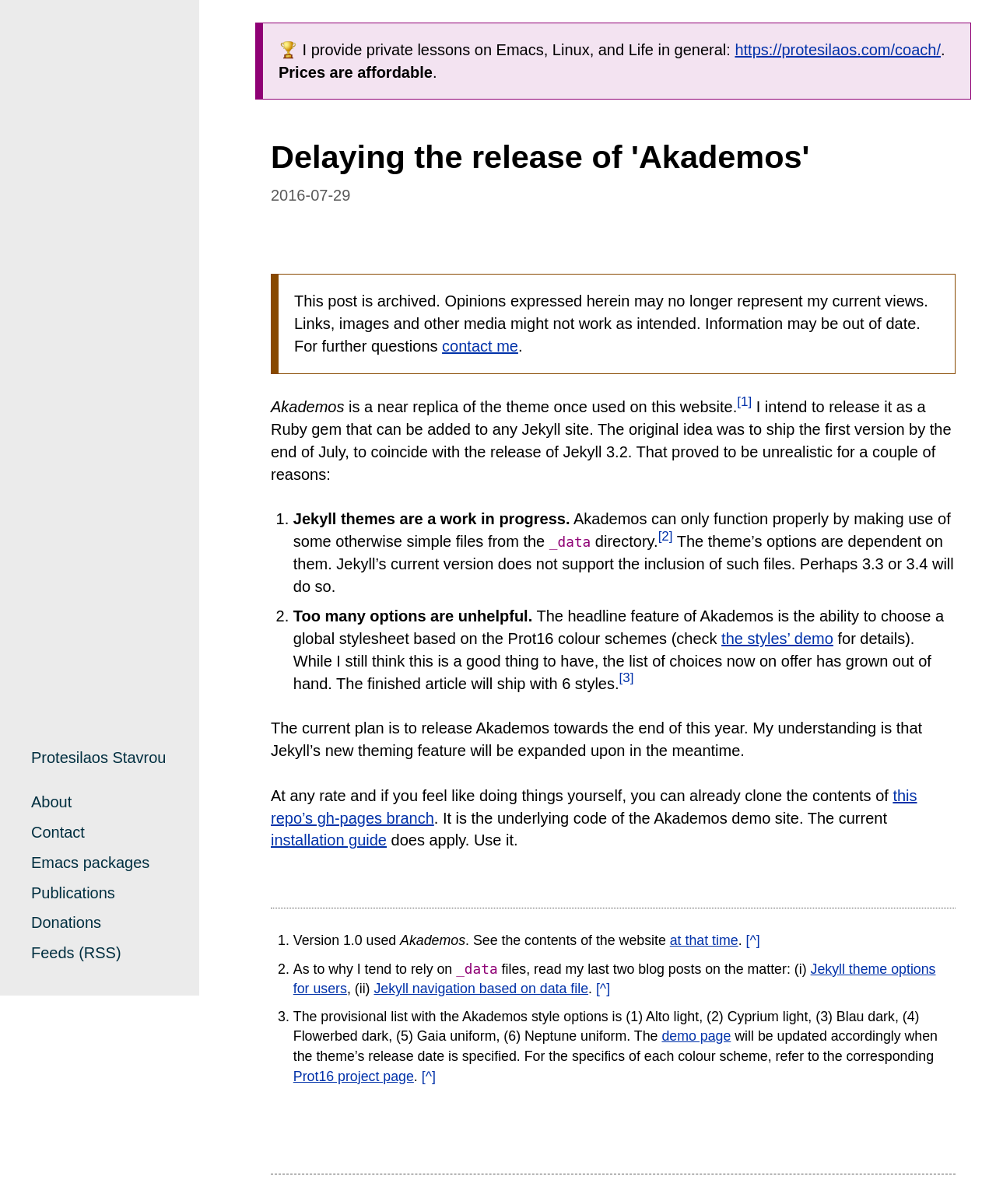Identify the bounding box coordinates for the UI element described as: "Jekyll theme options for users". The coordinates should be provided as four floats between 0 and 1: [left, top, right, bottom].

[0.294, 0.798, 0.939, 0.828]